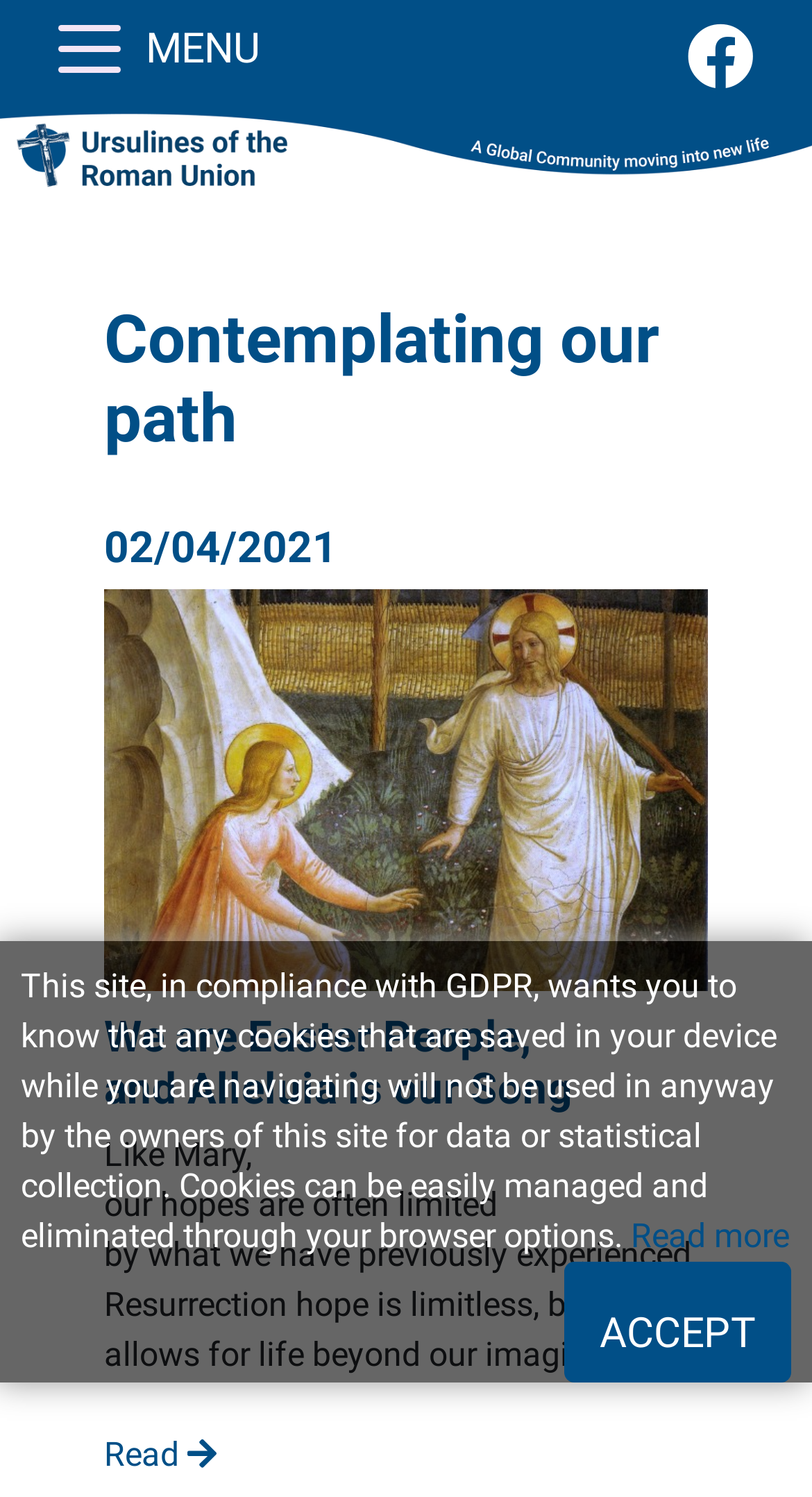What is the title of the latest article?
Please answer using one word or phrase, based on the screenshot.

We are Easter People, and Alleluia is our Song